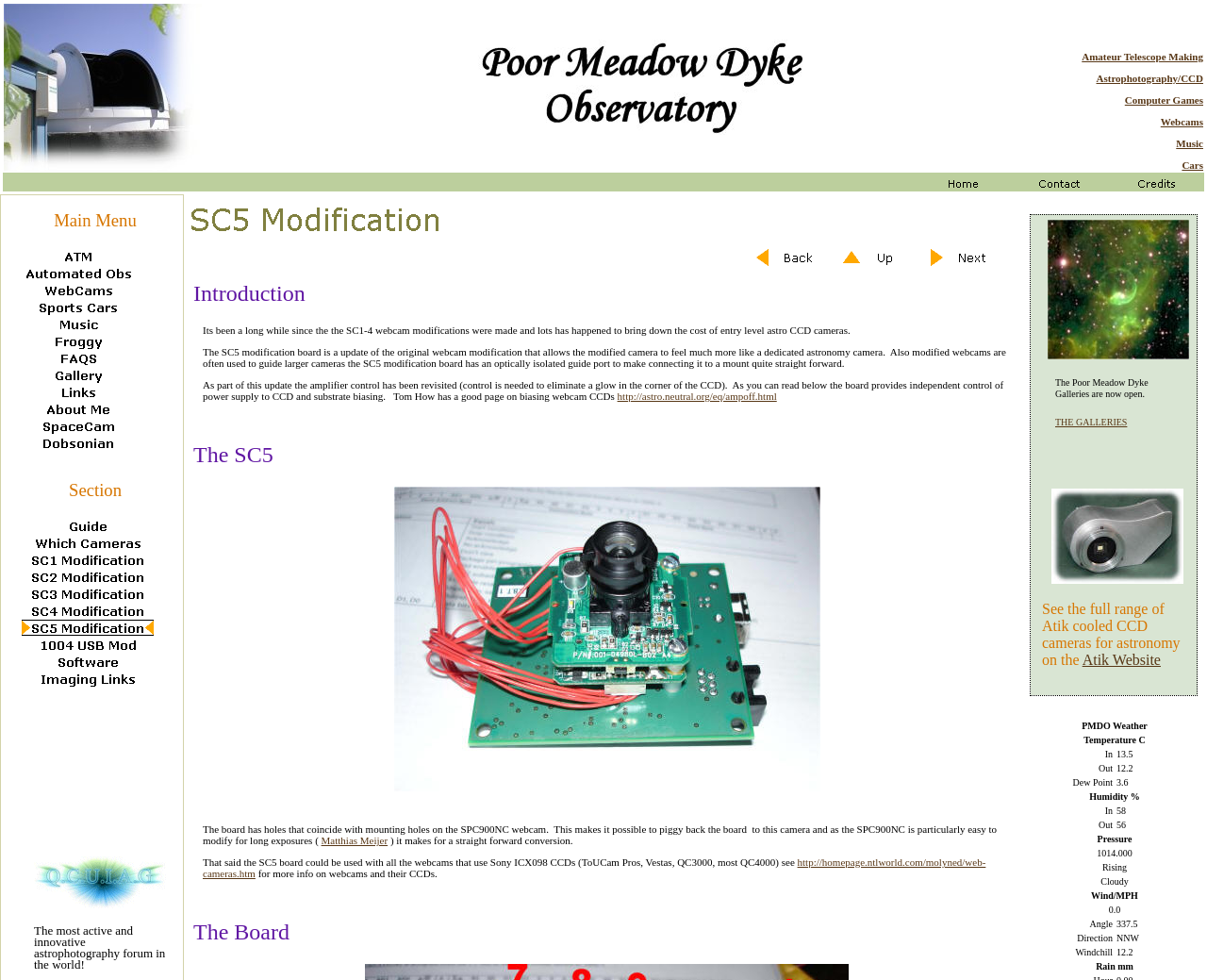Specify the bounding box coordinates of the element's region that should be clicked to achieve the following instruction: "Click on Back". The bounding box coordinates consist of four float numbers between 0 and 1, in the format [left, top, right, bottom].

[0.625, 0.253, 0.696, 0.264]